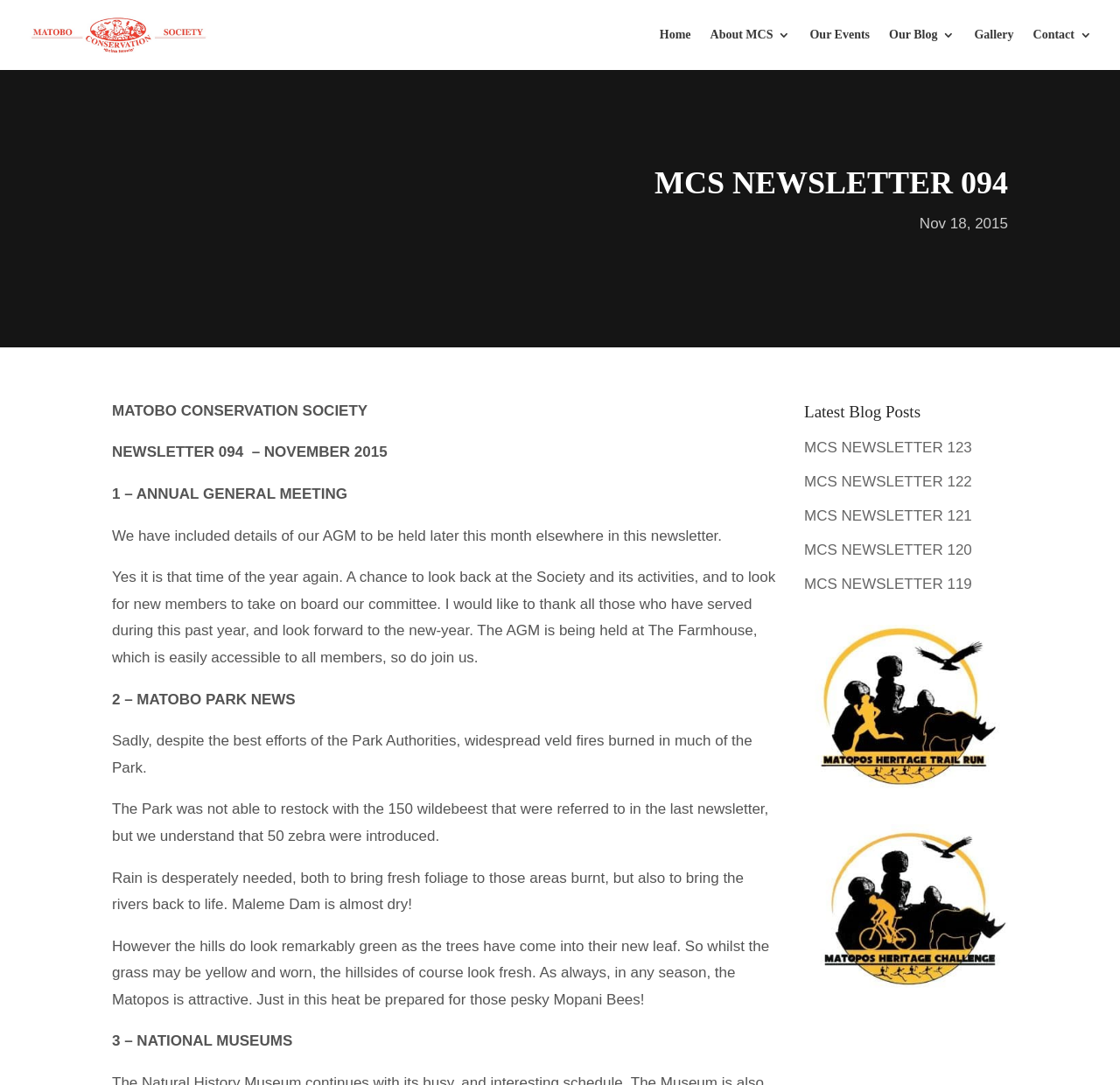Find the bounding box coordinates of the element's region that should be clicked in order to follow the given instruction: "Read more about the article Where to Invest…Growth or Value Stocks?". The coordinates should consist of four float numbers between 0 and 1, i.e., [left, top, right, bottom].

None